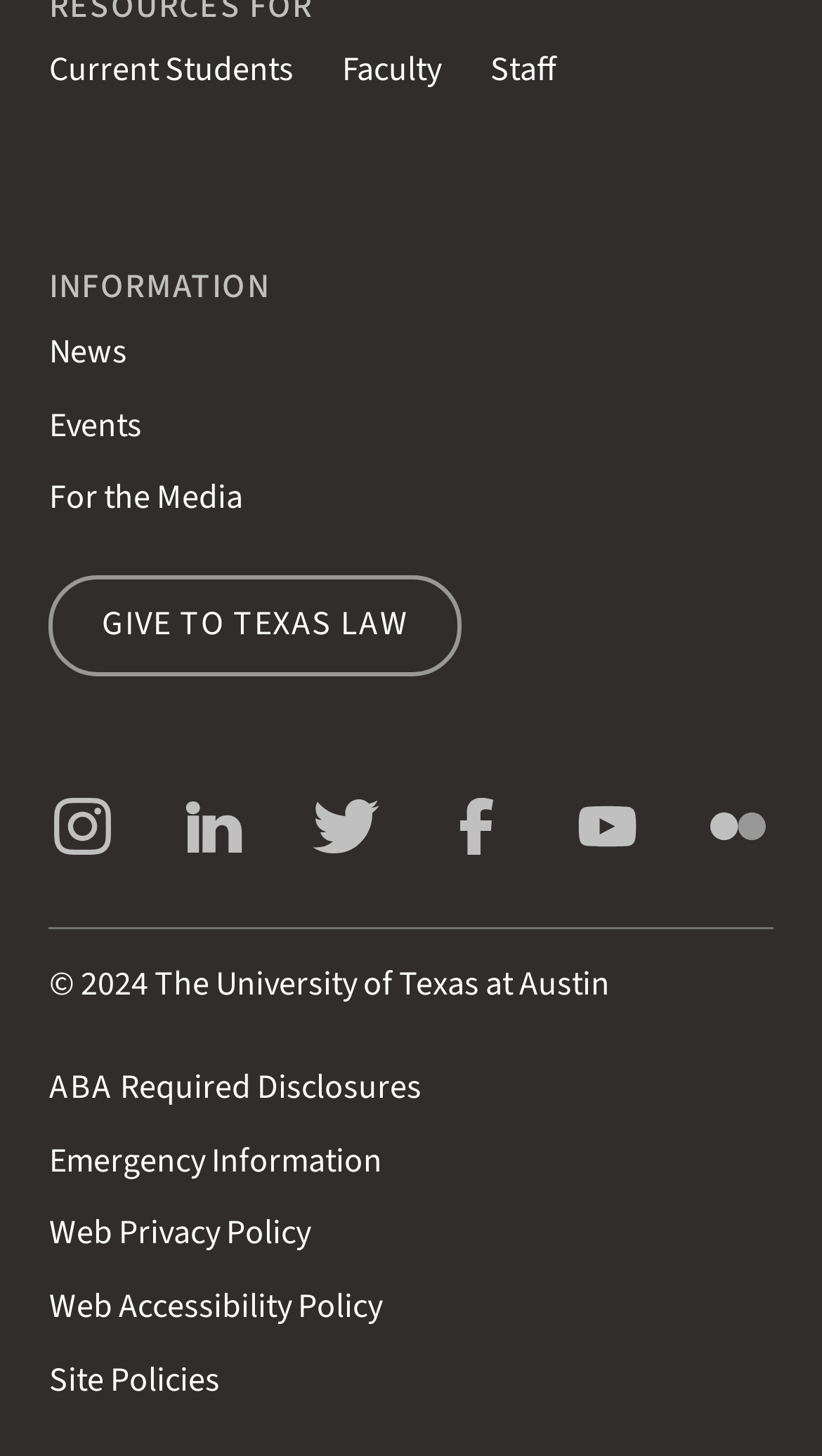Please determine the bounding box coordinates for the UI element described here. Use the format (top-left x, top-left y, bottom-right x, bottom-right y) with values bounded between 0 and 1: Facebook

[0.538, 0.568, 0.621, 0.6]